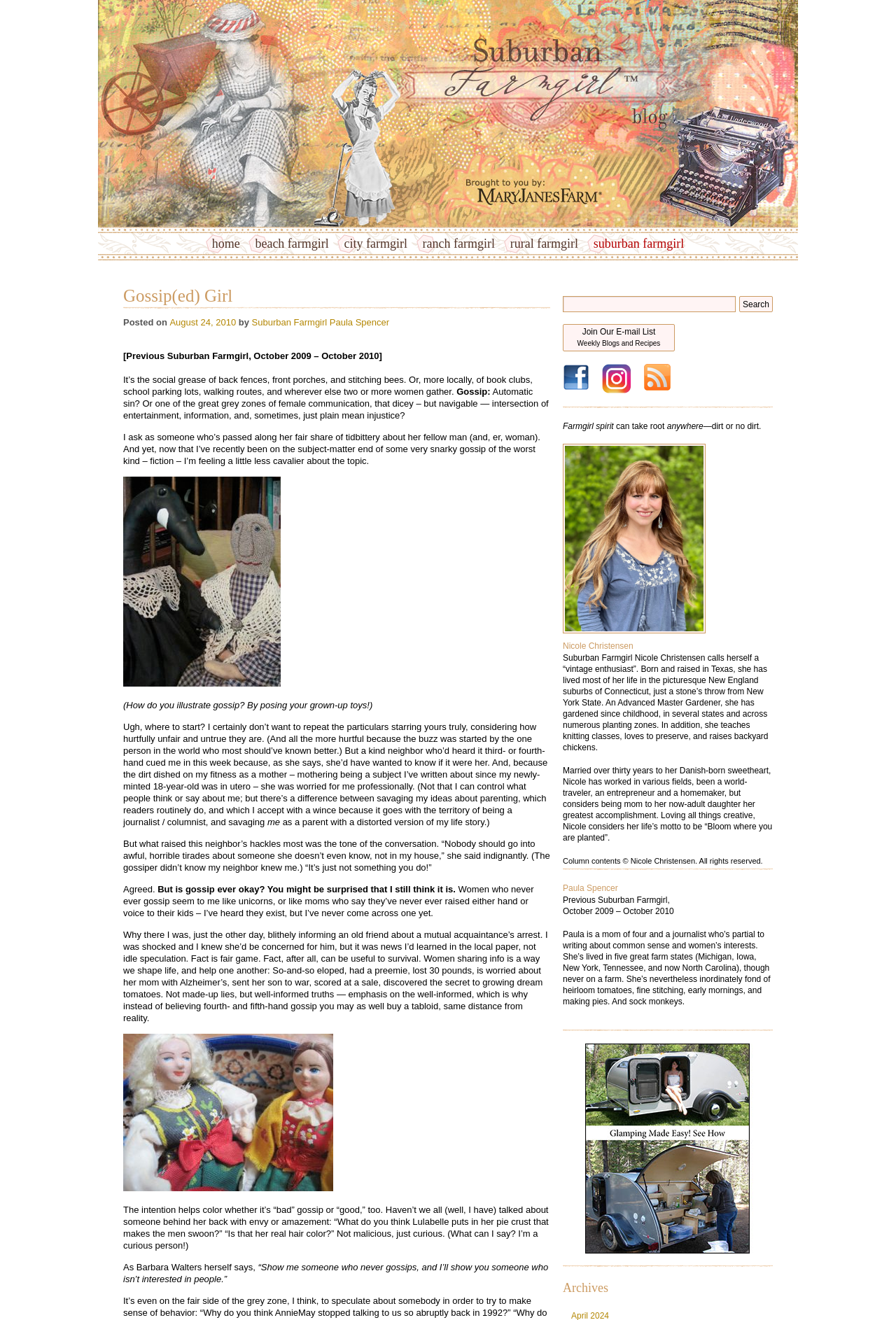Summarize the contents and layout of the webpage in detail.

The webpage is a blog post titled "Gossip(ed) Girl" on the Farmgirl Bloggers website. At the top of the page, there is an image of "Suburban Farmgirl" and a row of links to different sections of the website, including "home", "beach farmgirl", "city farmgirl", and others.

Below the image, there is a heading "Gossip(ed) Girl" followed by a paragraph of text that discusses the concept of gossip and its implications. The text is written in a conversational tone and includes personal anecdotes and opinions.

The main content of the page is divided into several sections, each with its own heading and paragraphs of text. The sections discuss the author's thoughts on gossip, including its potential benefits and drawbacks, and how it can be used to share information and support one another.

Throughout the page, there are several images, including an author portrait and an image of a teardrop trailer. There are also links to other websites and social media platforms, including Facebook and Twitter.

At the bottom of the page, there is a section with information about the authors, Nicole Christensen and Paula Spencer, including their biographies and column contents.

The overall layout of the page is clean and easy to navigate, with clear headings and concise text. The use of images and links adds visual interest and provides additional resources for readers.